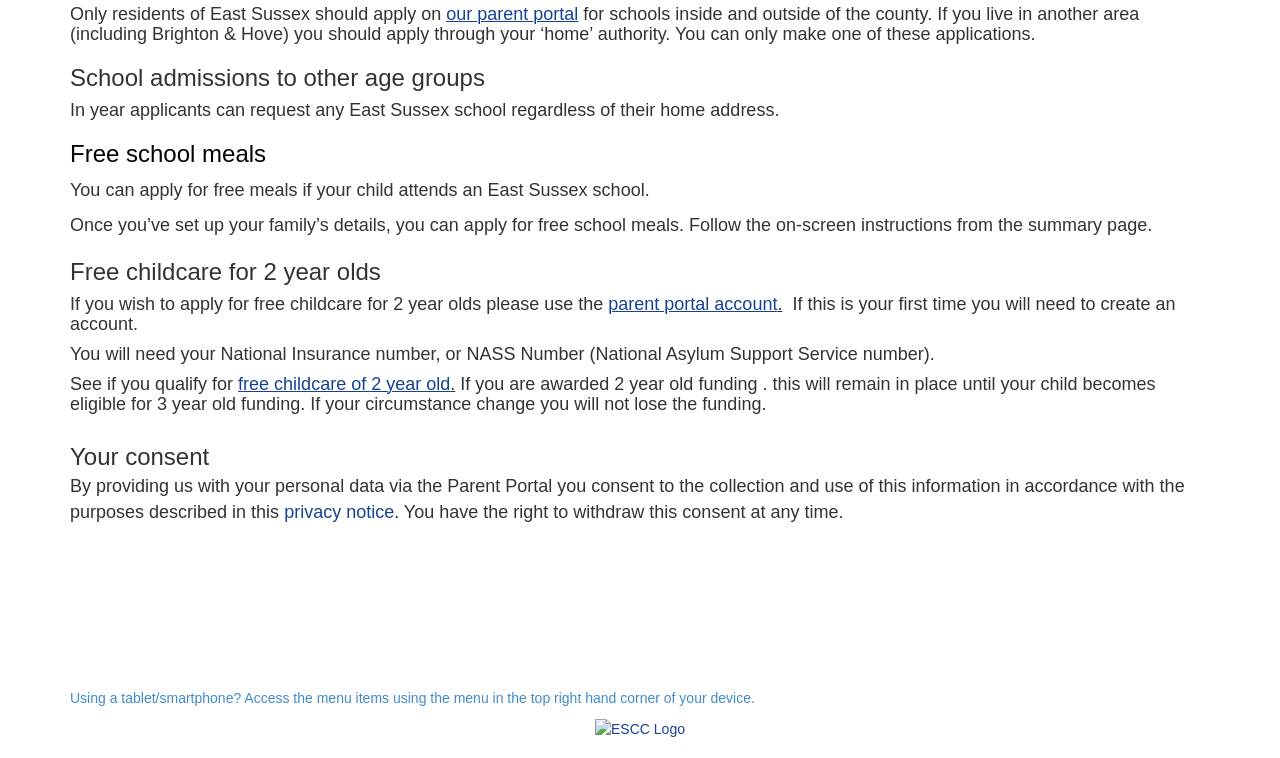Provide the bounding box coordinates for the specified HTML element described in this description: "parent portal account". The coordinates should be four float numbers ranging from 0 to 1, in the format [left, top, right, bottom].

[0.475, 0.392, 0.607, 0.413]